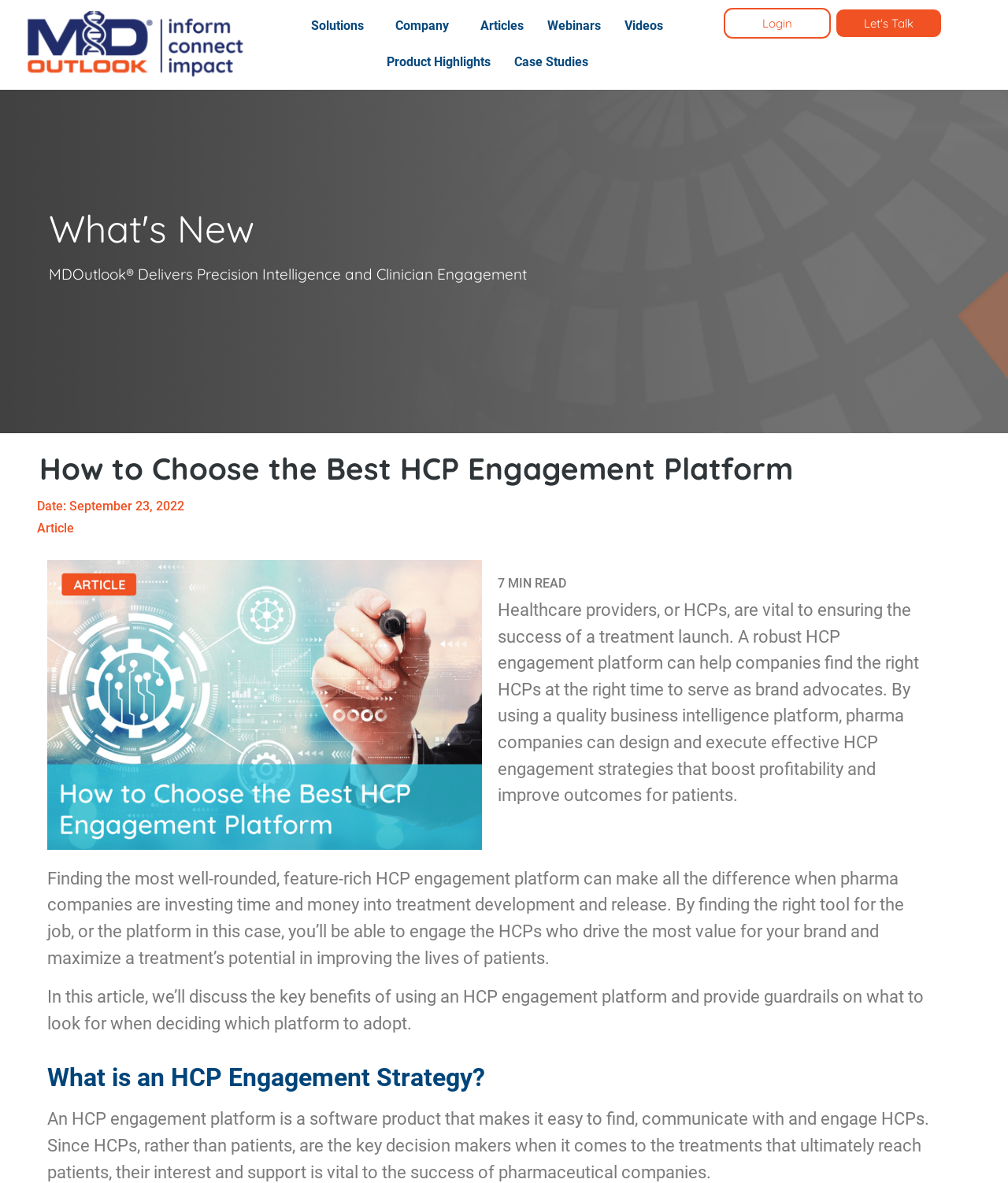What is the company name?
Answer with a single word or short phrase according to what you see in the image.

MDOutlook